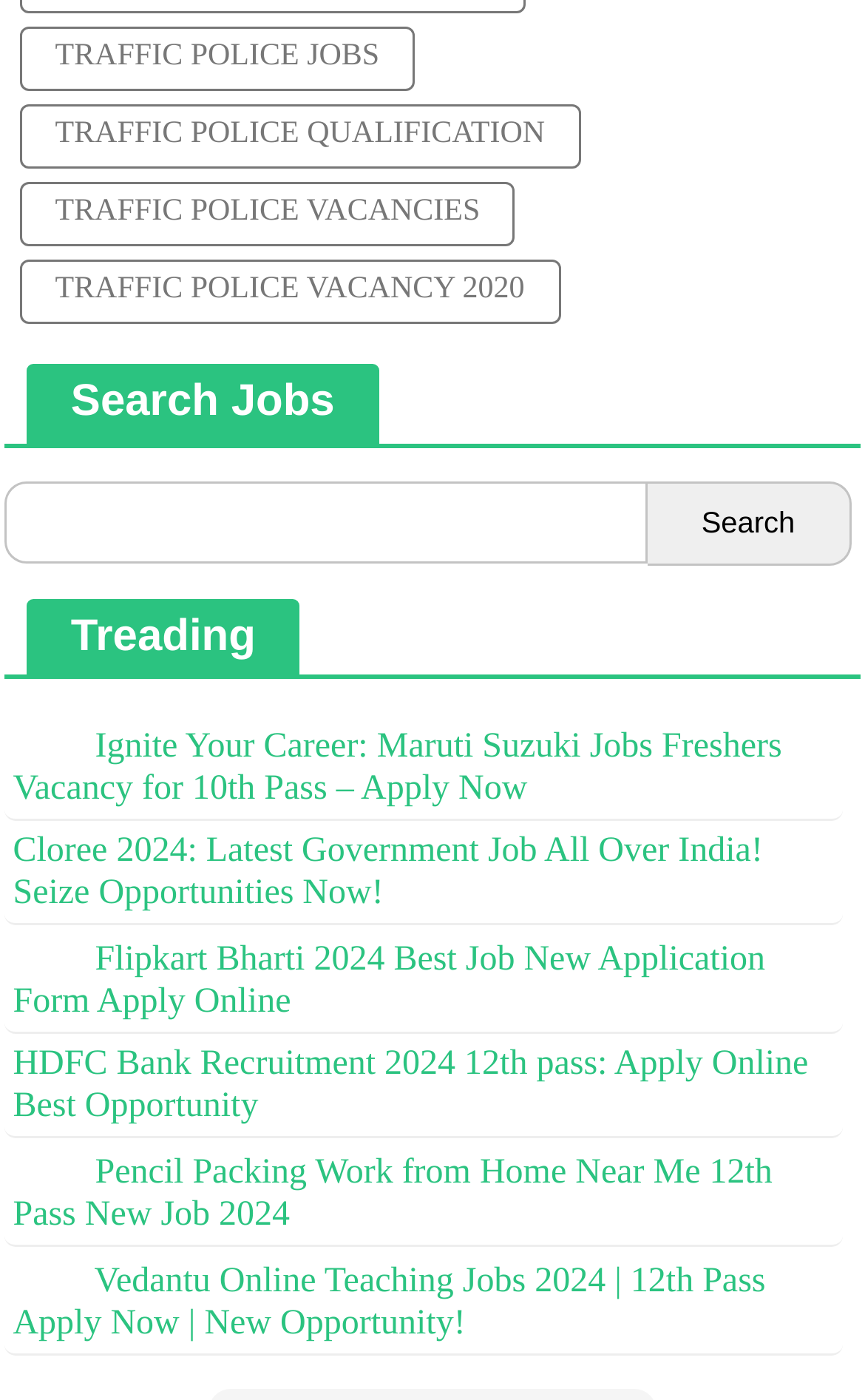Please find the bounding box coordinates of the element that needs to be clicked to perform the following instruction: "Apply for Maruti Suzuki jobs". The bounding box coordinates should be four float numbers between 0 and 1, represented as [left, top, right, bottom].

[0.005, 0.508, 0.975, 0.586]